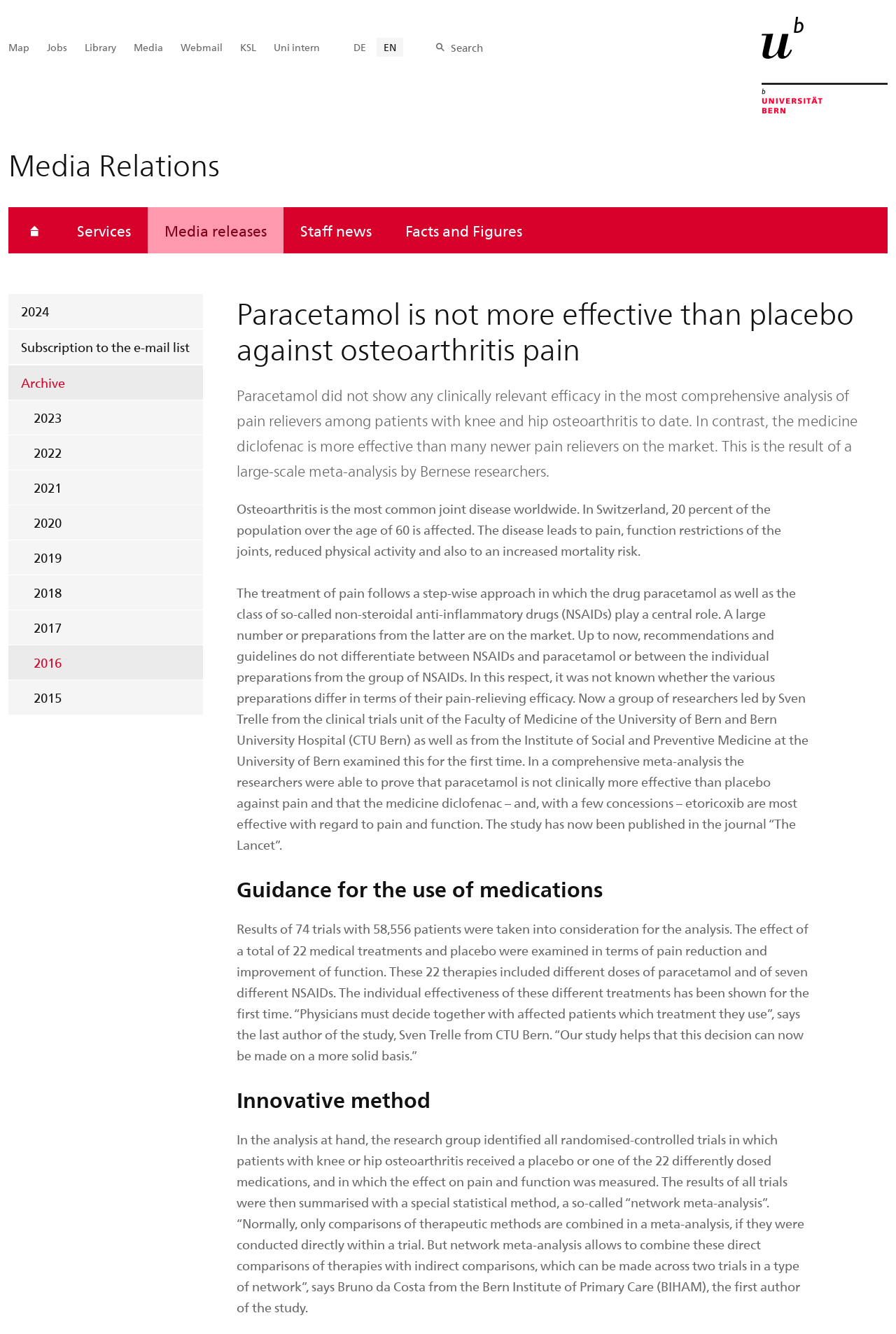Look at the image and answer the question in detail:
How many links are present in the 'Media releases' section?

The 'Media releases' section has links to different years, namely 2024, 2023, 2022, 2021, 2020, 2019, 2018, 2017, 2016, and 2015, which makes a total of 10 links. However, the question asks for the links in the 'Media releases' section, which excludes the year links, leaving us with 7 links: 'Homepage', 'Services', 'Media releases', 'Staff news', 'Facts and Figures', '2024', and 'Subscription to the e-mail list'.